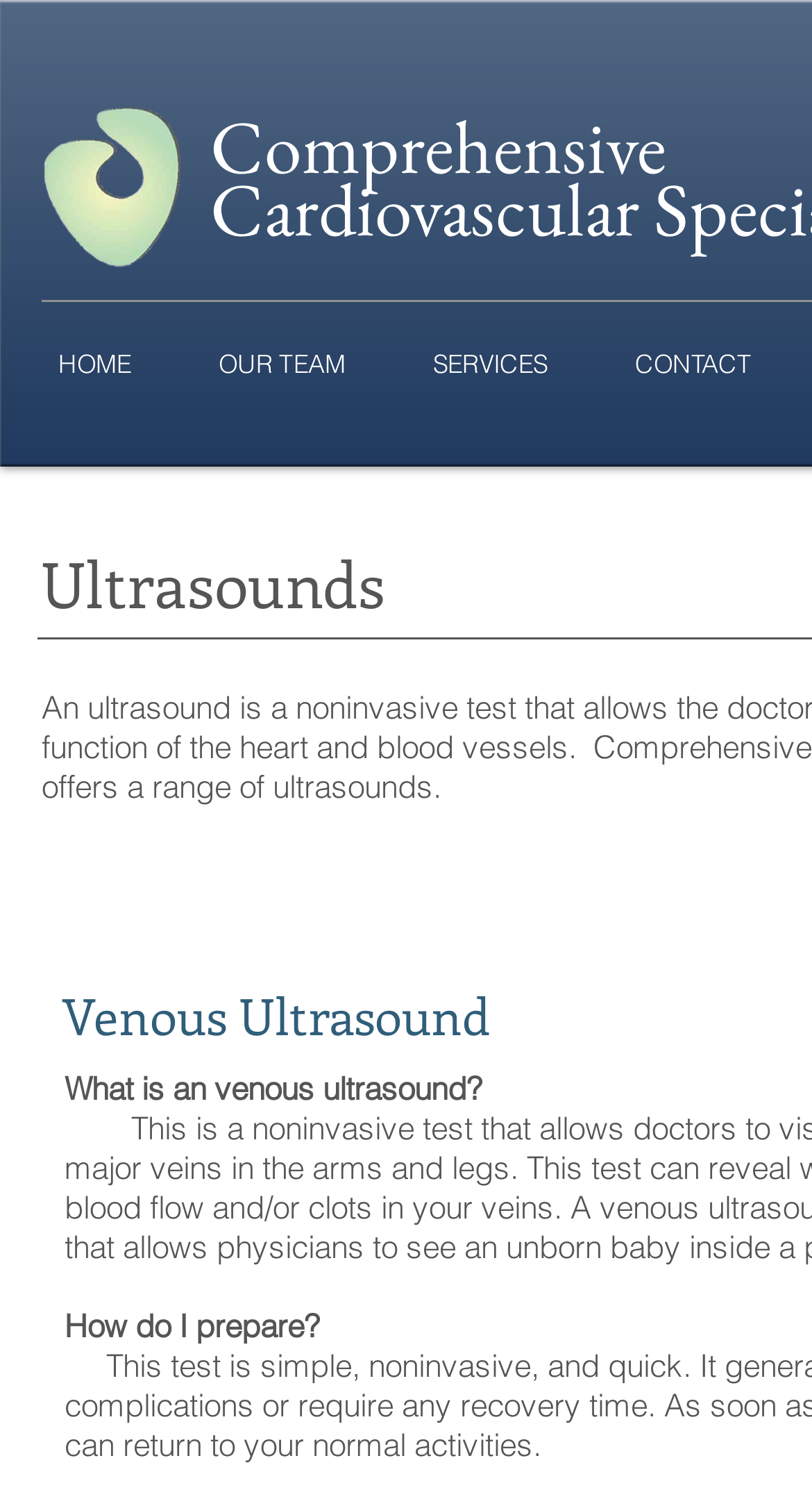What is the primary heading on this webpage?

Comprehensive 
Cardiovascular Specialists